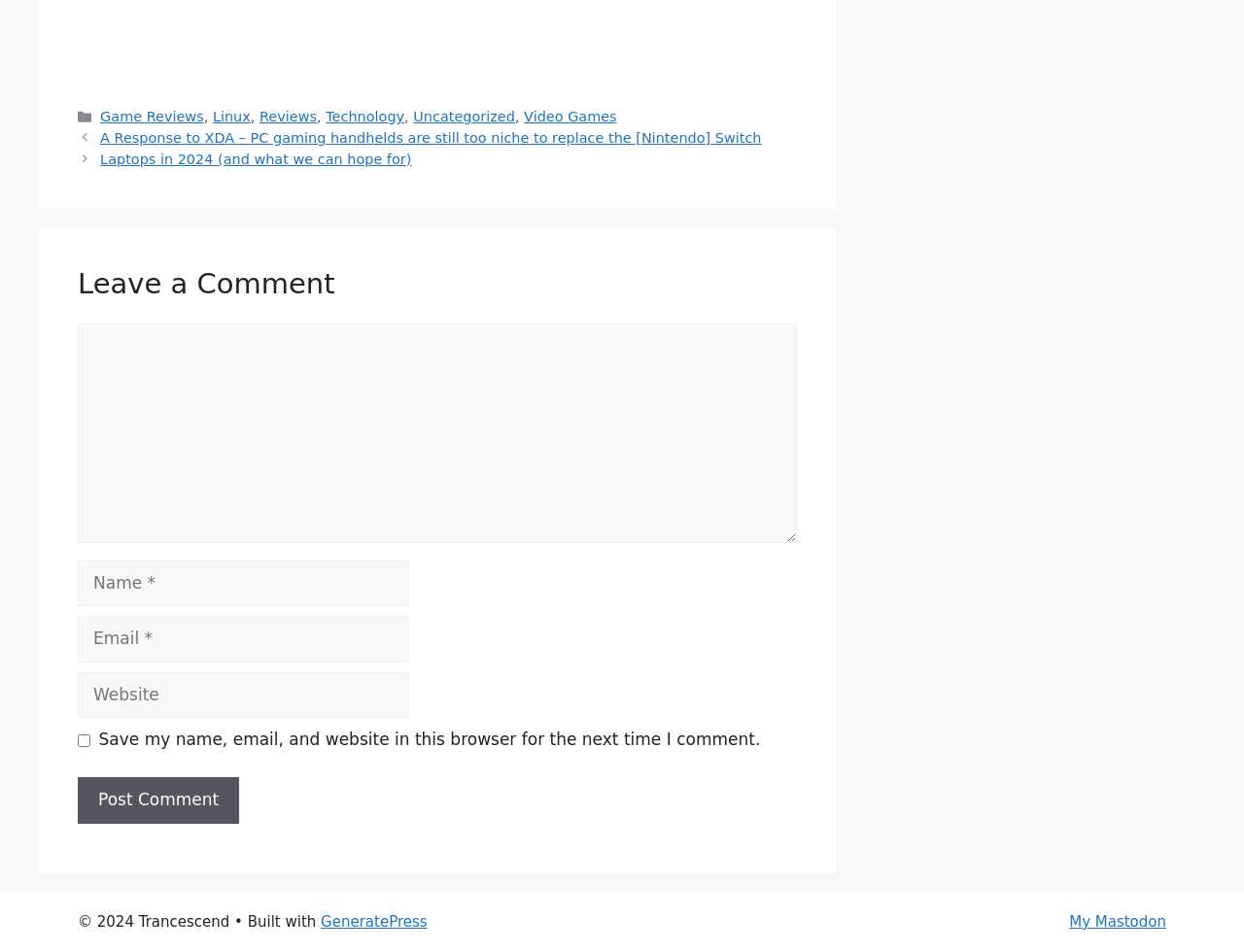What is the name of the website's copyright holder?
Please utilize the information in the image to give a detailed response to the question.

At the bottom of the webpage, I found a copyright notice that reads '© 2024 Trancescend'. This indicates that Trancescend is the entity that holds the copyright for the website.